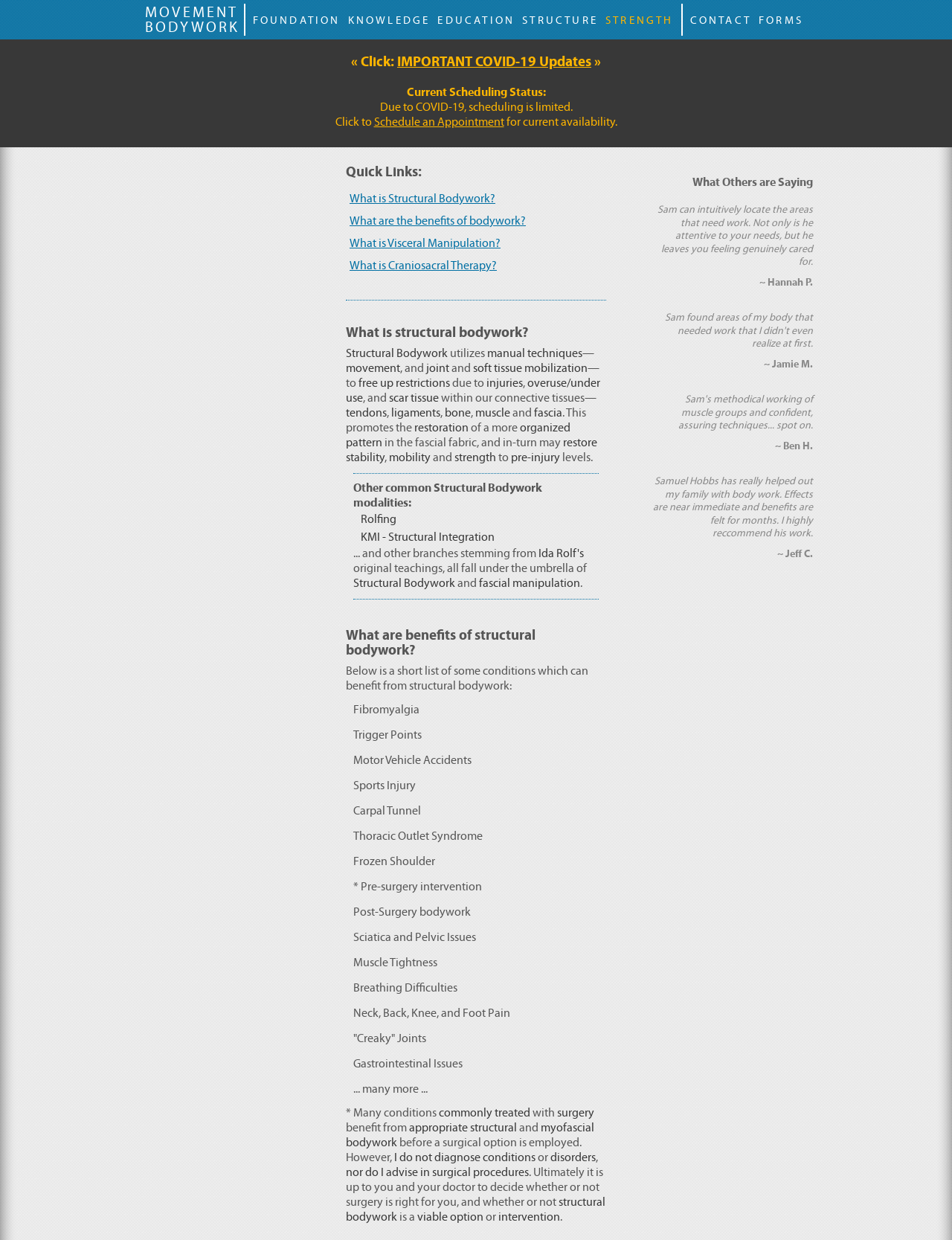Calculate the bounding box coordinates of the UI element given the description: "What is Structural Bodywork?".

[0.363, 0.152, 0.637, 0.17]